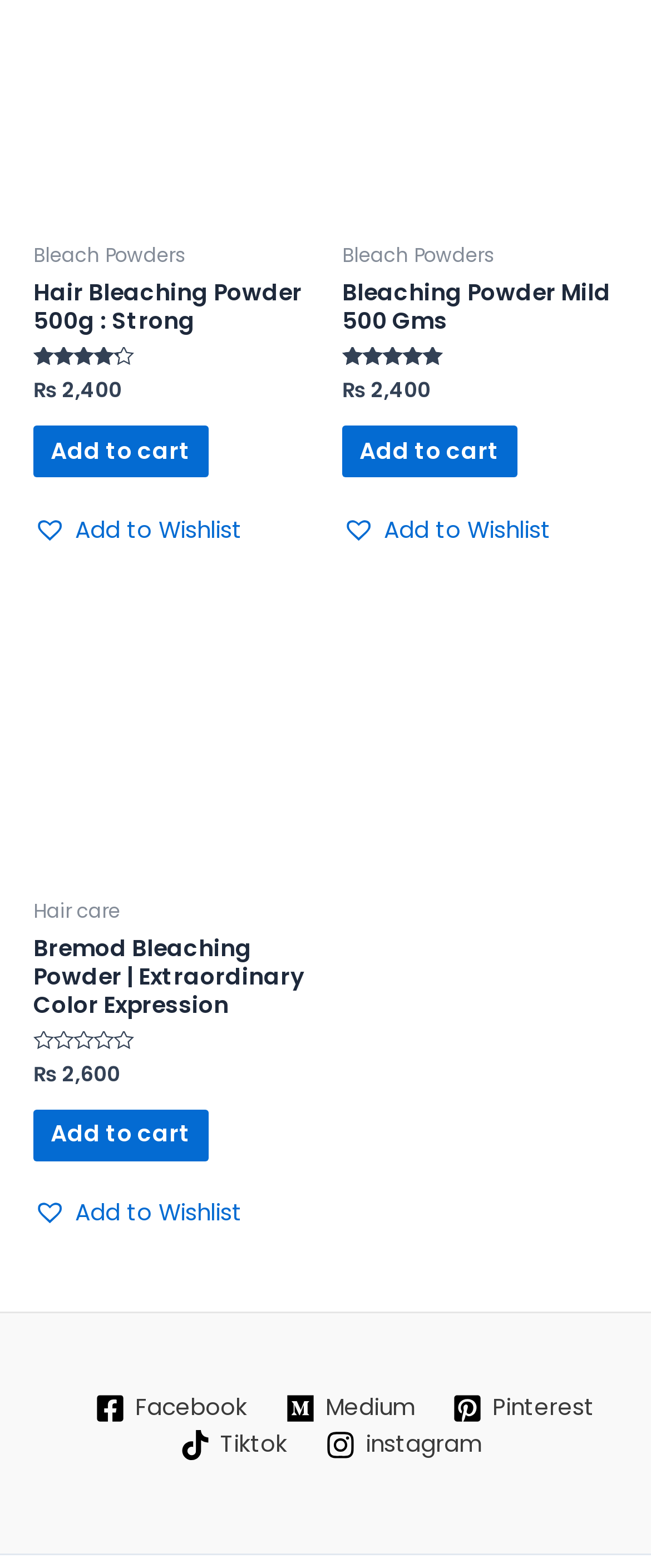Please determine the bounding box coordinates of the element to click on in order to accomplish the following task: "Follow on Facebook". Ensure the coordinates are four float numbers ranging from 0 to 1, i.e., [left, top, right, bottom].

[0.132, 0.888, 0.394, 0.907]